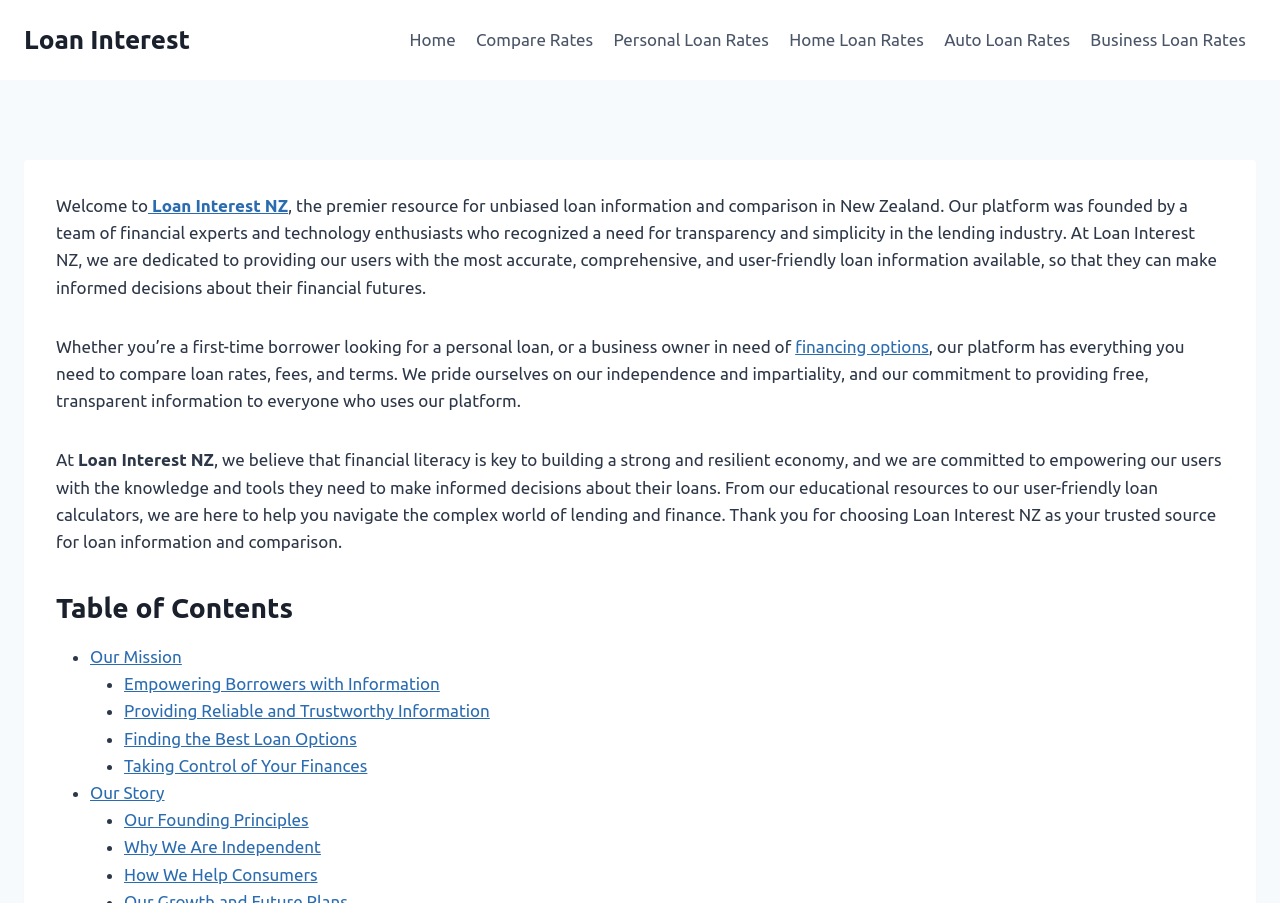Please determine the bounding box coordinates of the clickable area required to carry out the following instruction: "Click on financing options". The coordinates must be four float numbers between 0 and 1, represented as [left, top, right, bottom].

[0.621, 0.373, 0.726, 0.394]